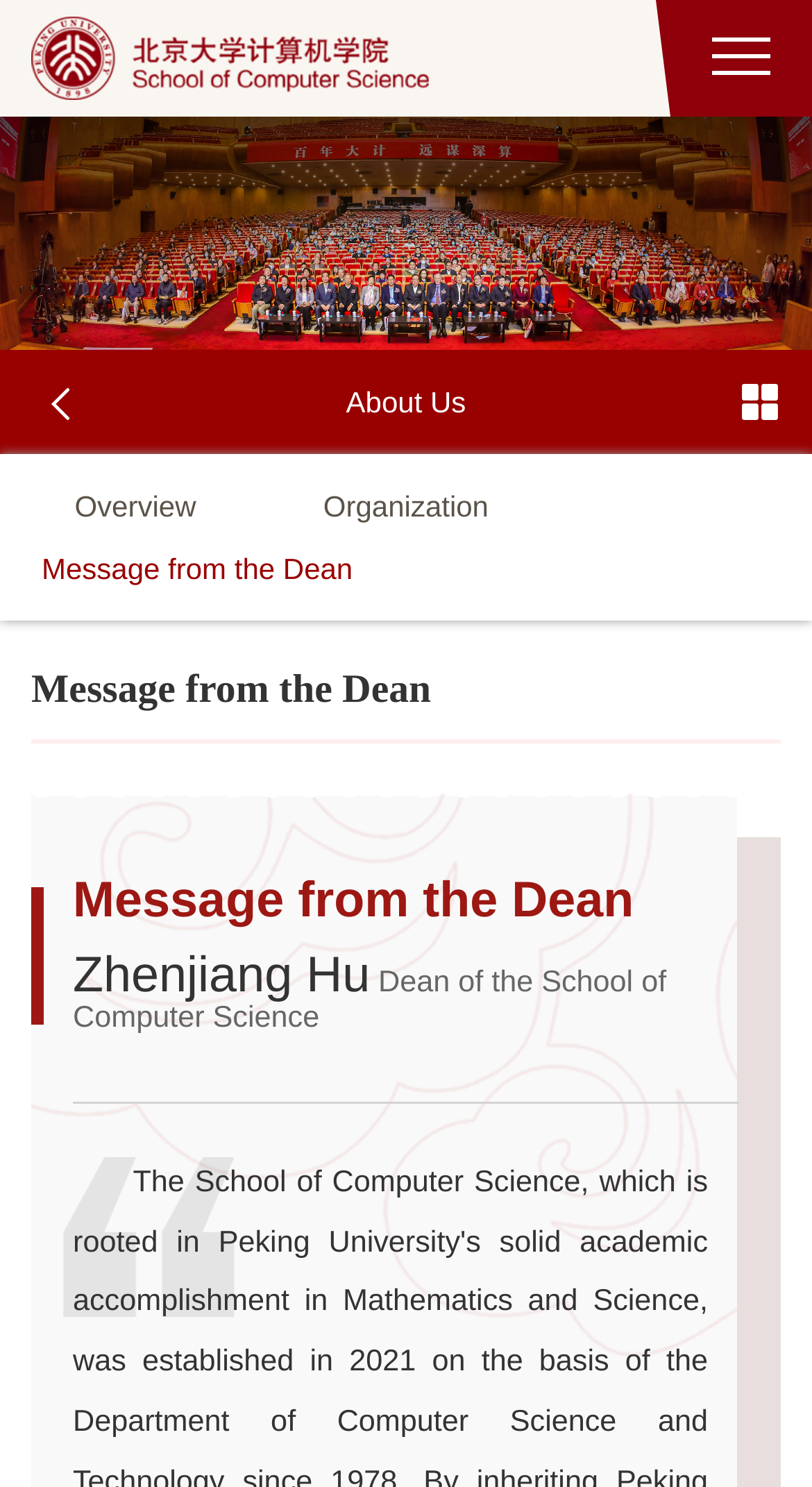Please give a one-word or short phrase response to the following question: 
How many headings are there on the webpage?

3